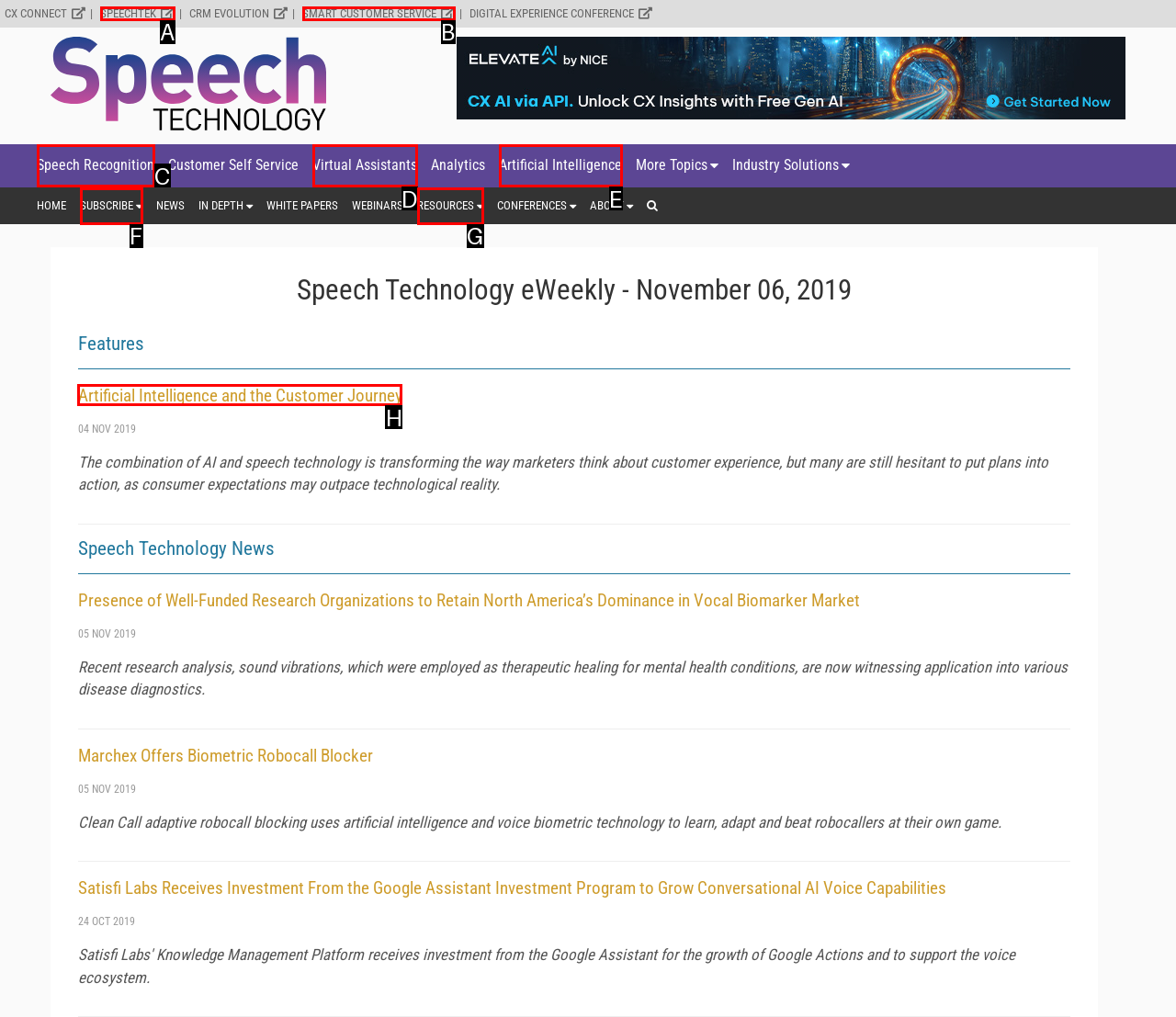Identify the appropriate lettered option to execute the following task: Learn about Artificial Intelligence and the Customer Journey
Respond with the letter of the selected choice.

H